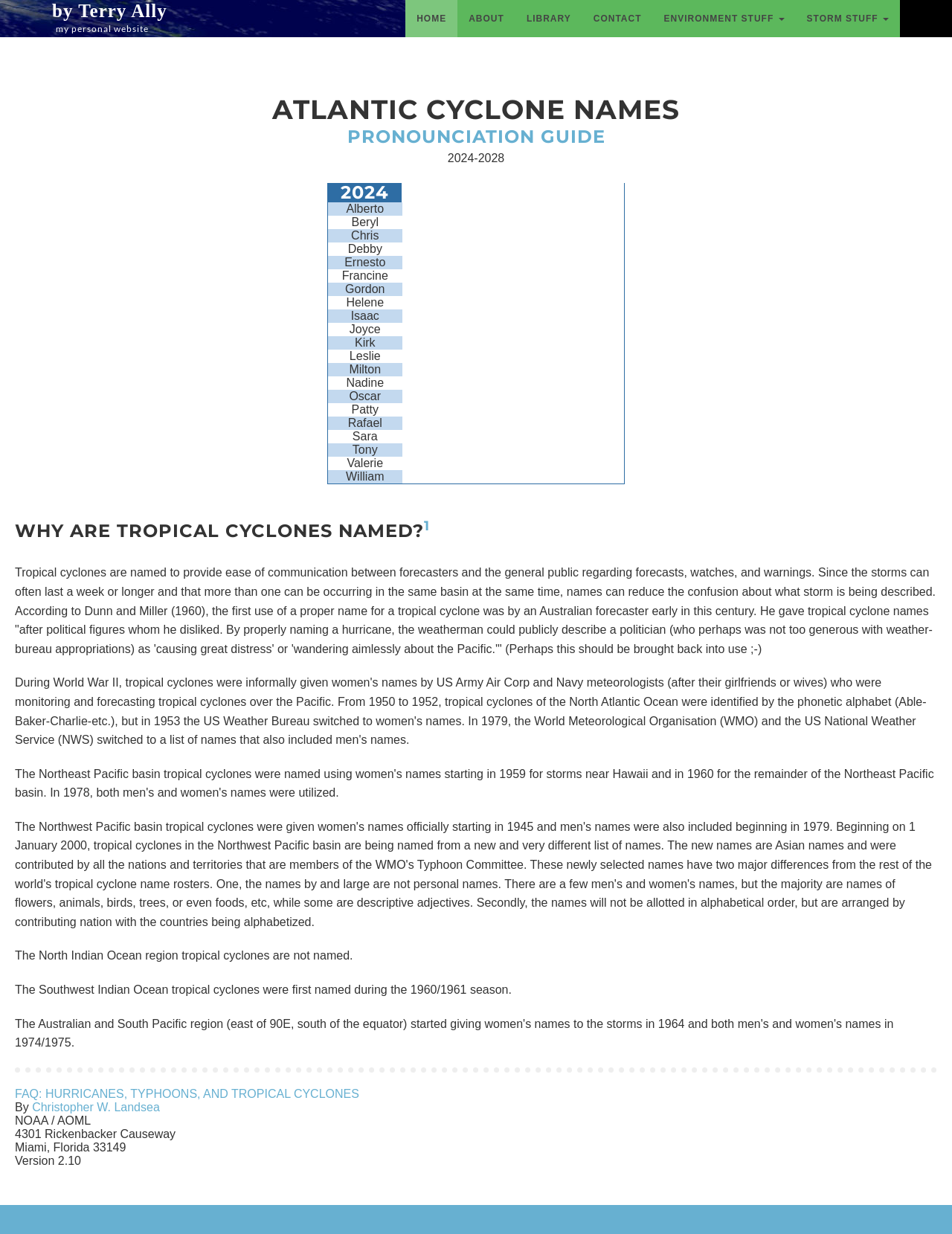Who is the author of the FAQ on hurricanes? Please answer the question using a single word or phrase based on the image.

Christopher W. Landsea